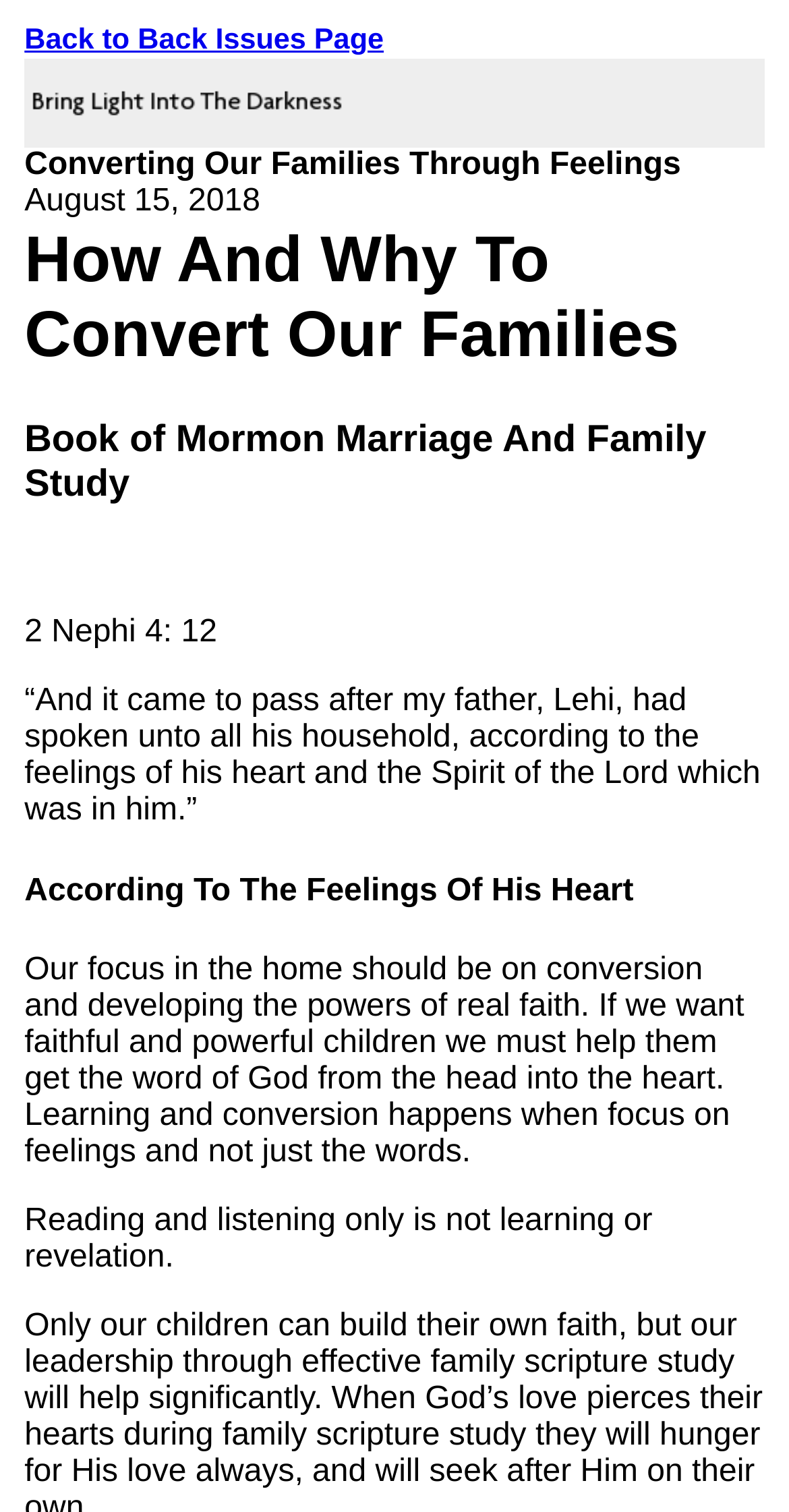What is the date of the article? Based on the screenshot, please respond with a single word or phrase.

August 15, 2018